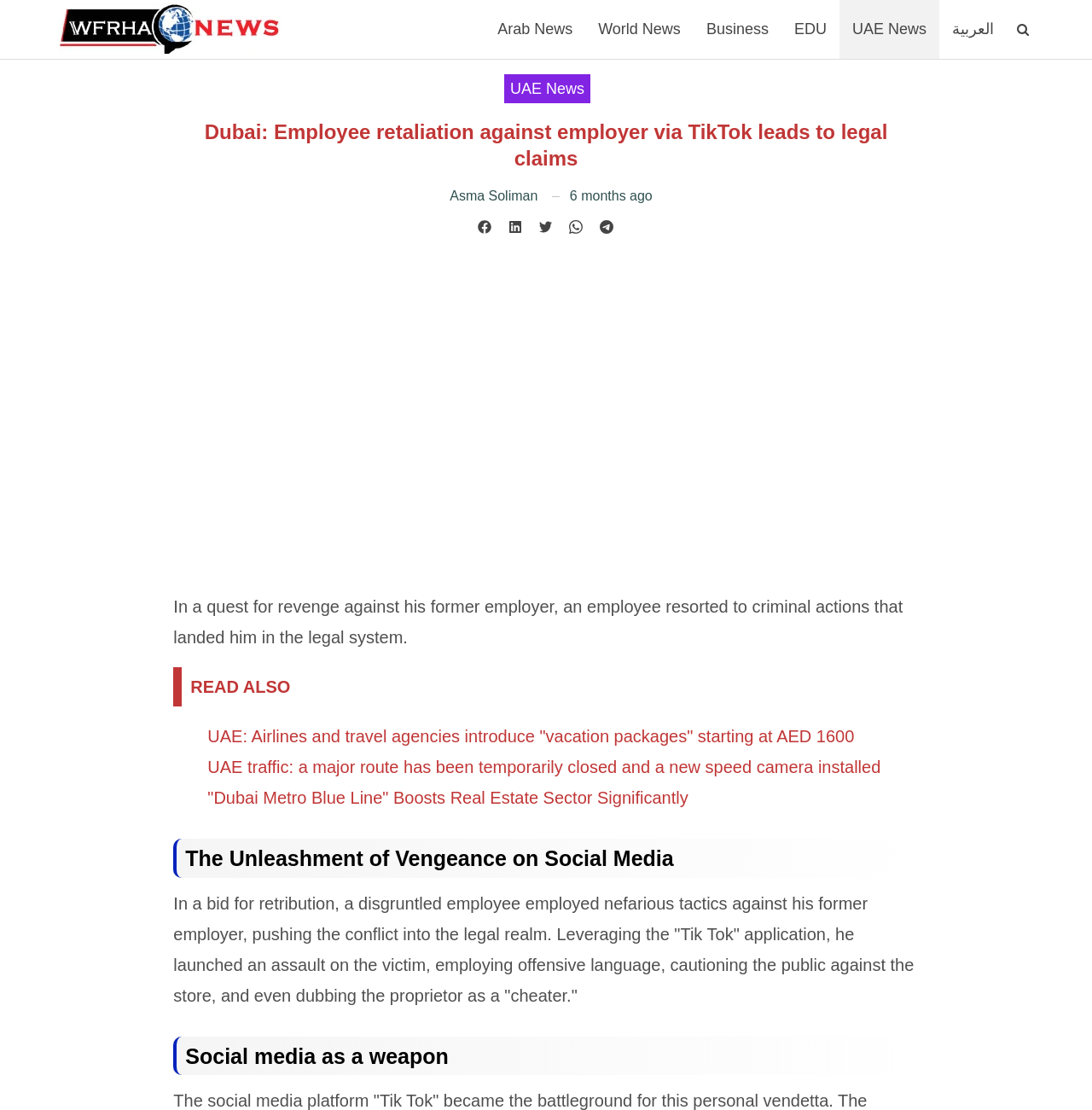Give a one-word or short phrase answer to this question: 
What social media platforms are available for sharing the news article?

Facebook, LinkedIn, Twitter, Whatsapp, Telegram